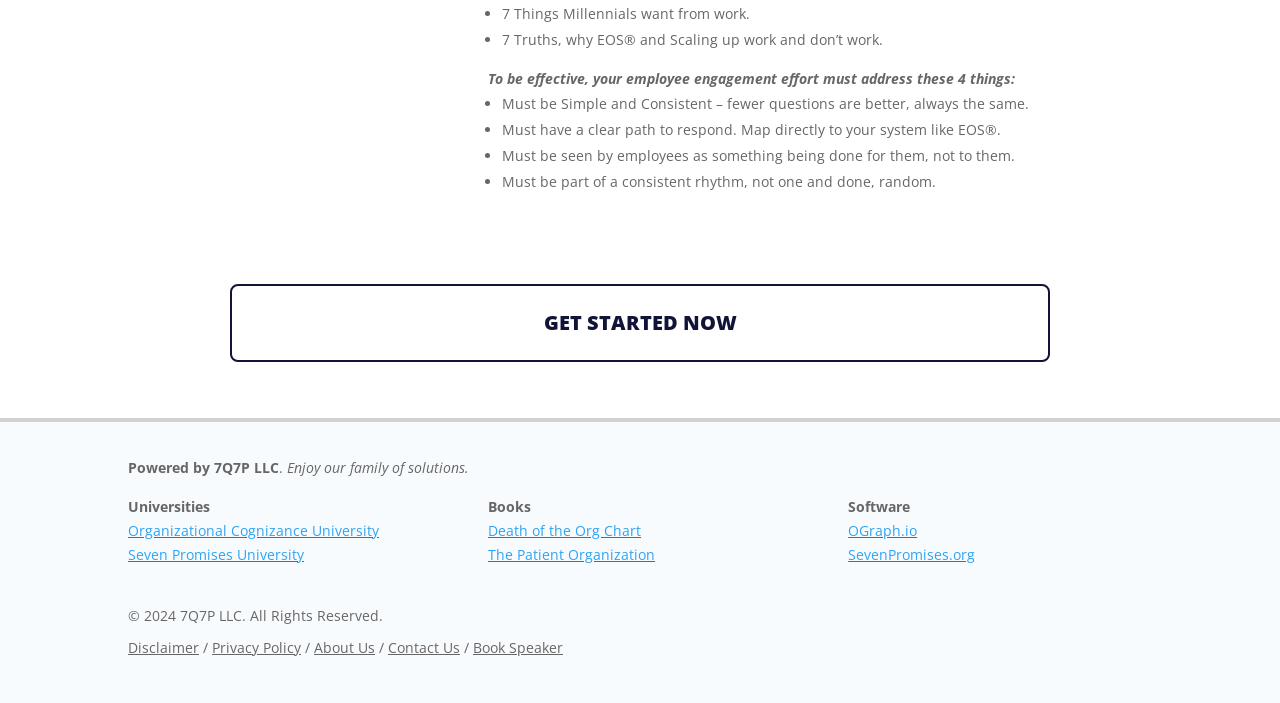Review the image closely and give a comprehensive answer to the question: How many universities are mentioned on the webpage?

The webpage mentions two universities, namely 'Organizational Cognizance University' and 'Seven Promises University', which are both linked in the footer section.